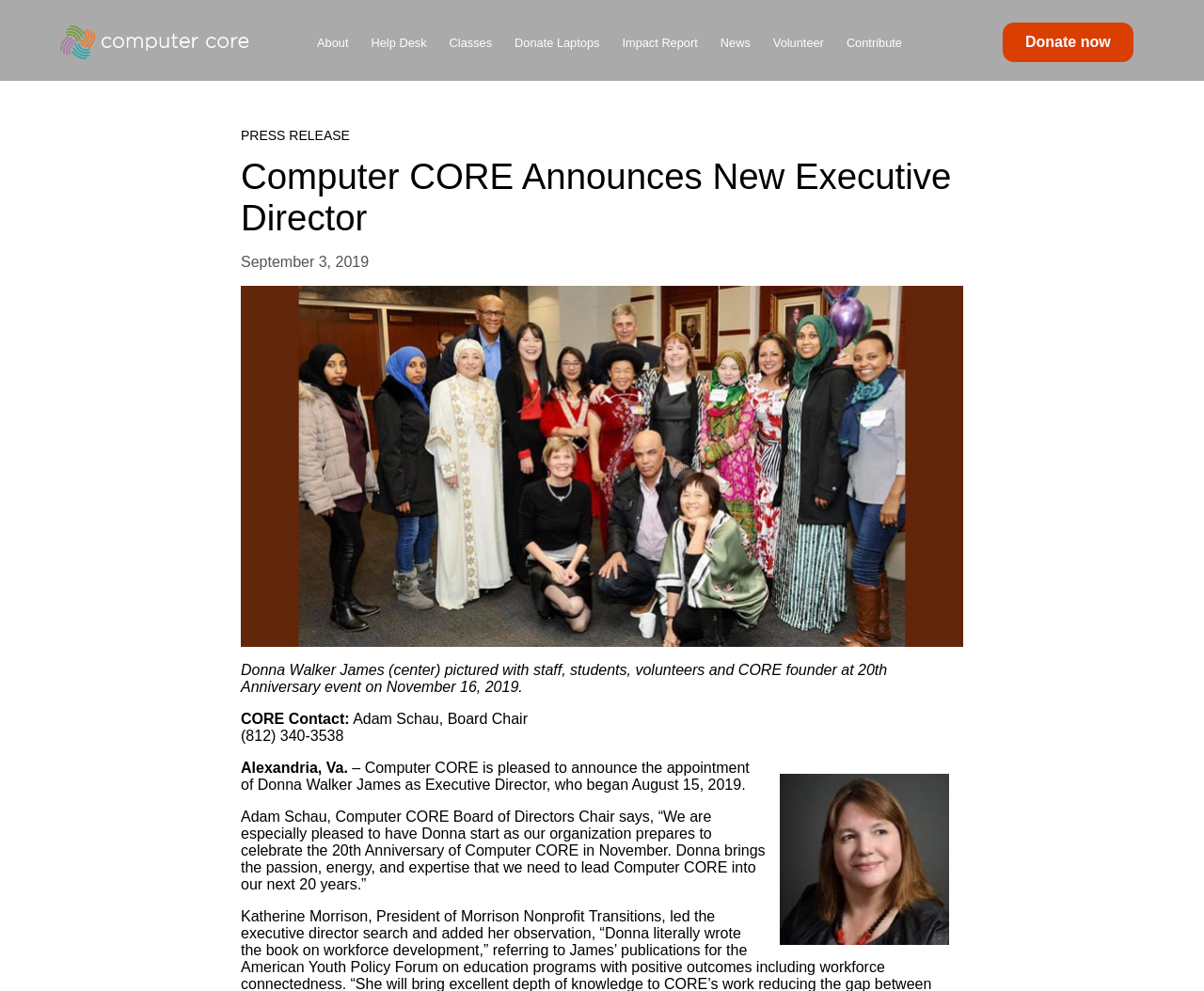When did Donna Walker James start as Executive Director?
Using the image, answer in one word or phrase.

August 15, 2019